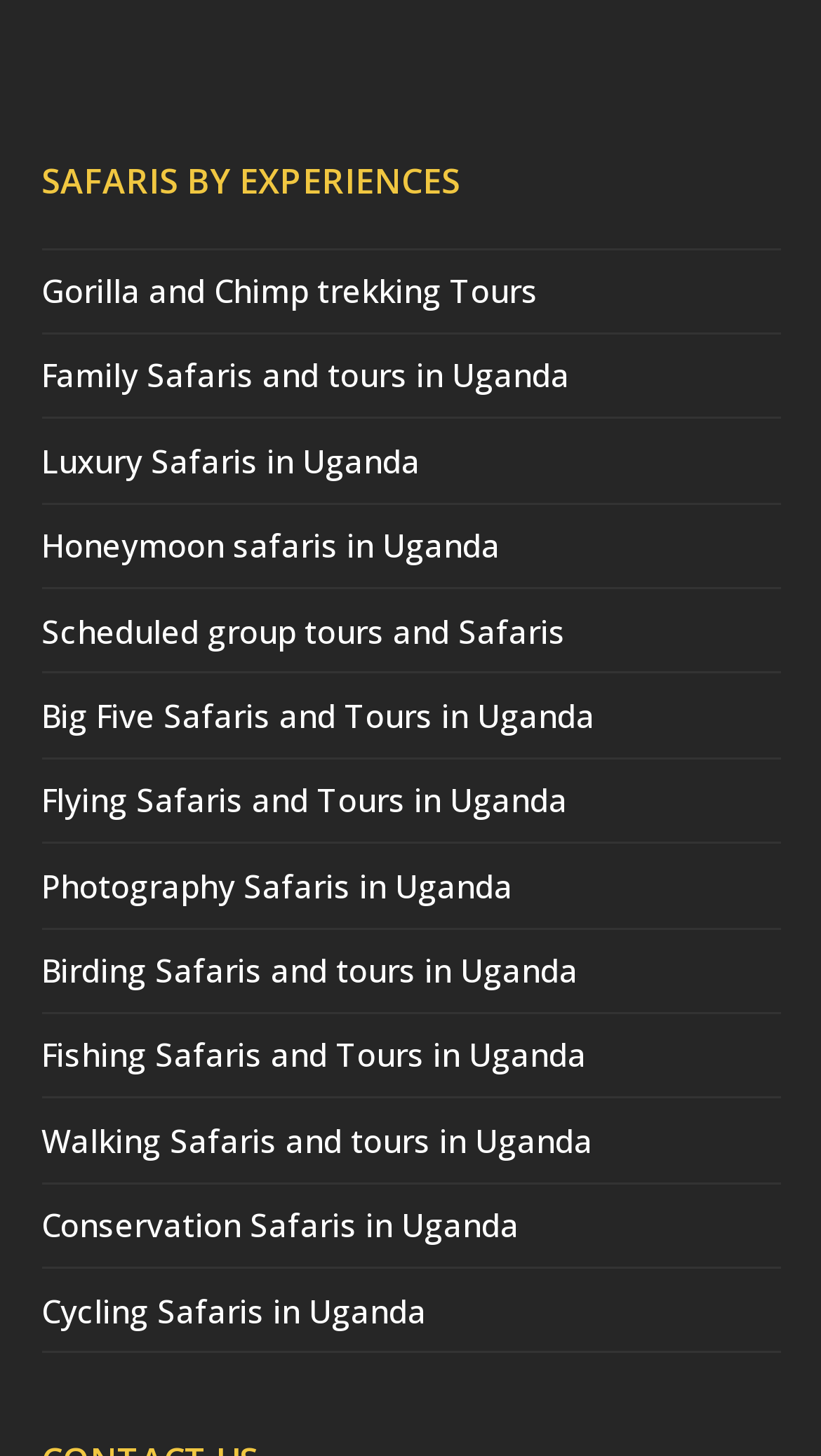Identify the bounding box coordinates of the region that should be clicked to execute the following instruction: "Learn about Luxury Safaris in Uganda".

[0.05, 0.302, 0.512, 0.331]